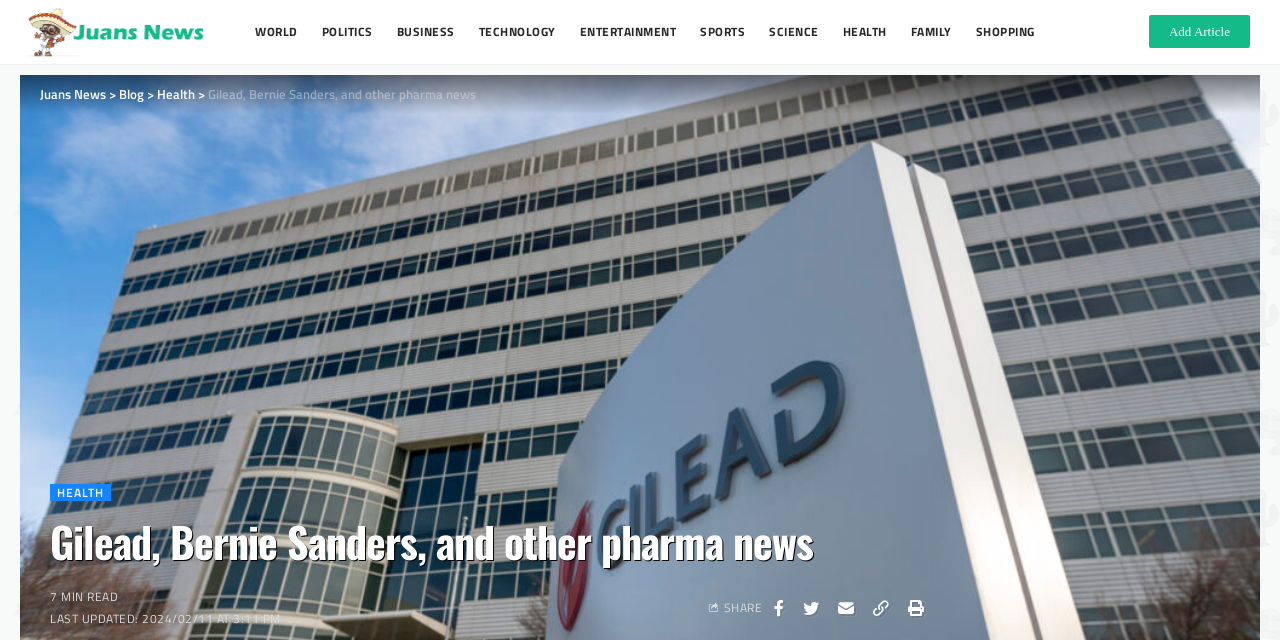When was the article last updated?
Please provide a single word or phrase answer based on the image.

2024/02/11 AT 3:11 PM